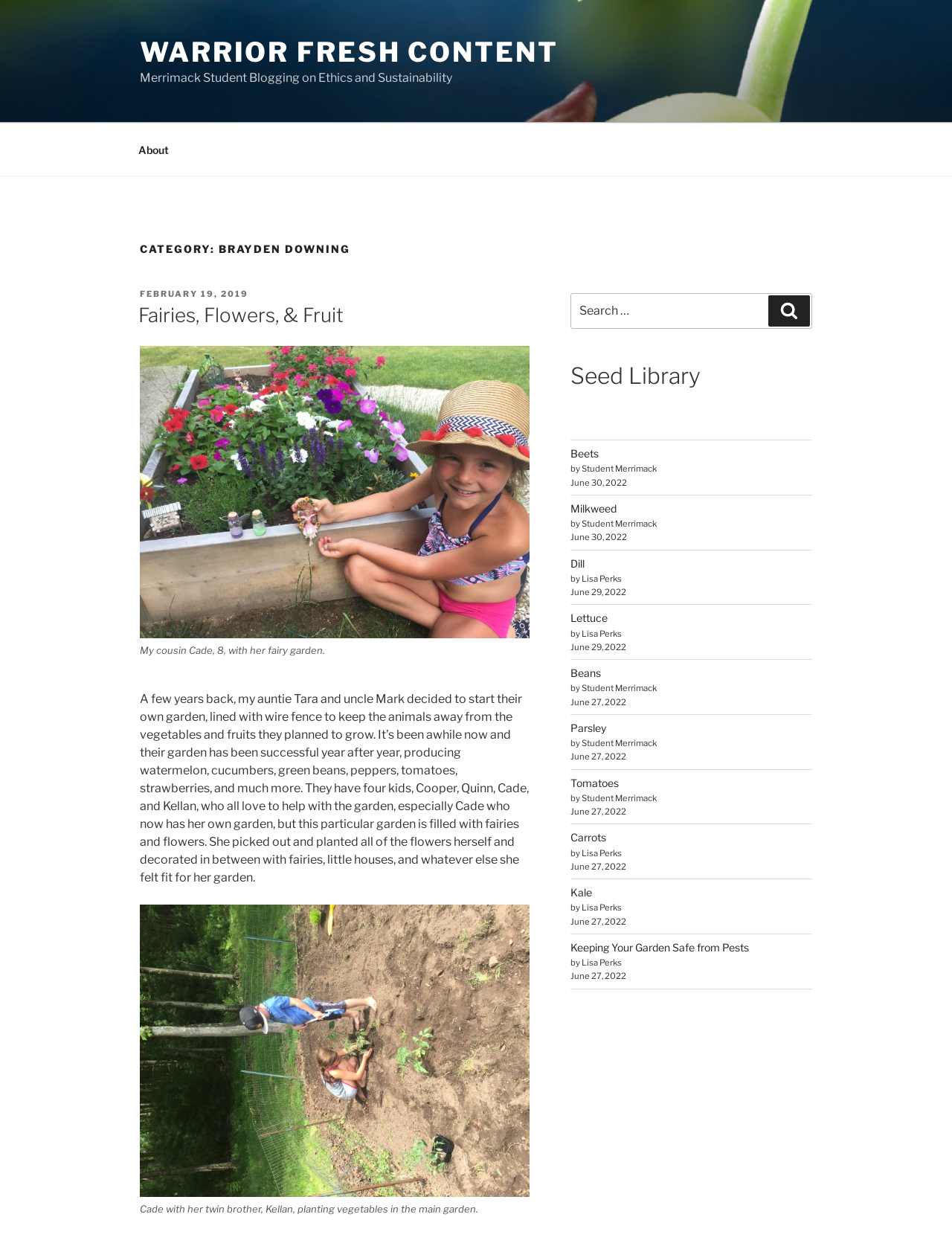Please locate the bounding box coordinates of the element's region that needs to be clicked to follow the instruction: "Search for a keyword". The bounding box coordinates should be provided as four float numbers between 0 and 1, i.e., [left, top, right, bottom].

[0.599, 0.235, 0.853, 0.264]